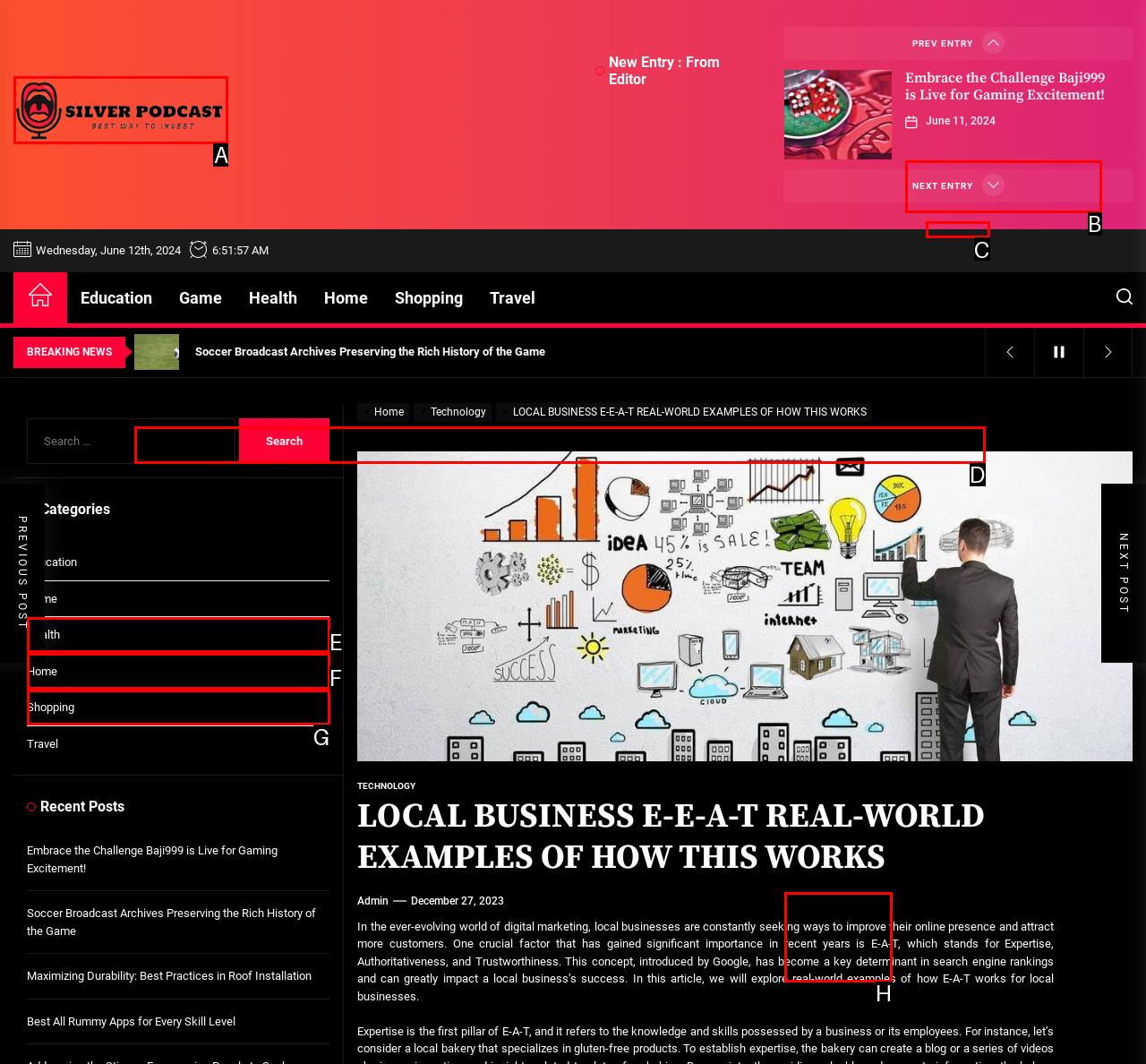Tell me which one HTML element I should click to complete this task: Click on the 'Silver Podcast' link Answer with the option's letter from the given choices directly.

A